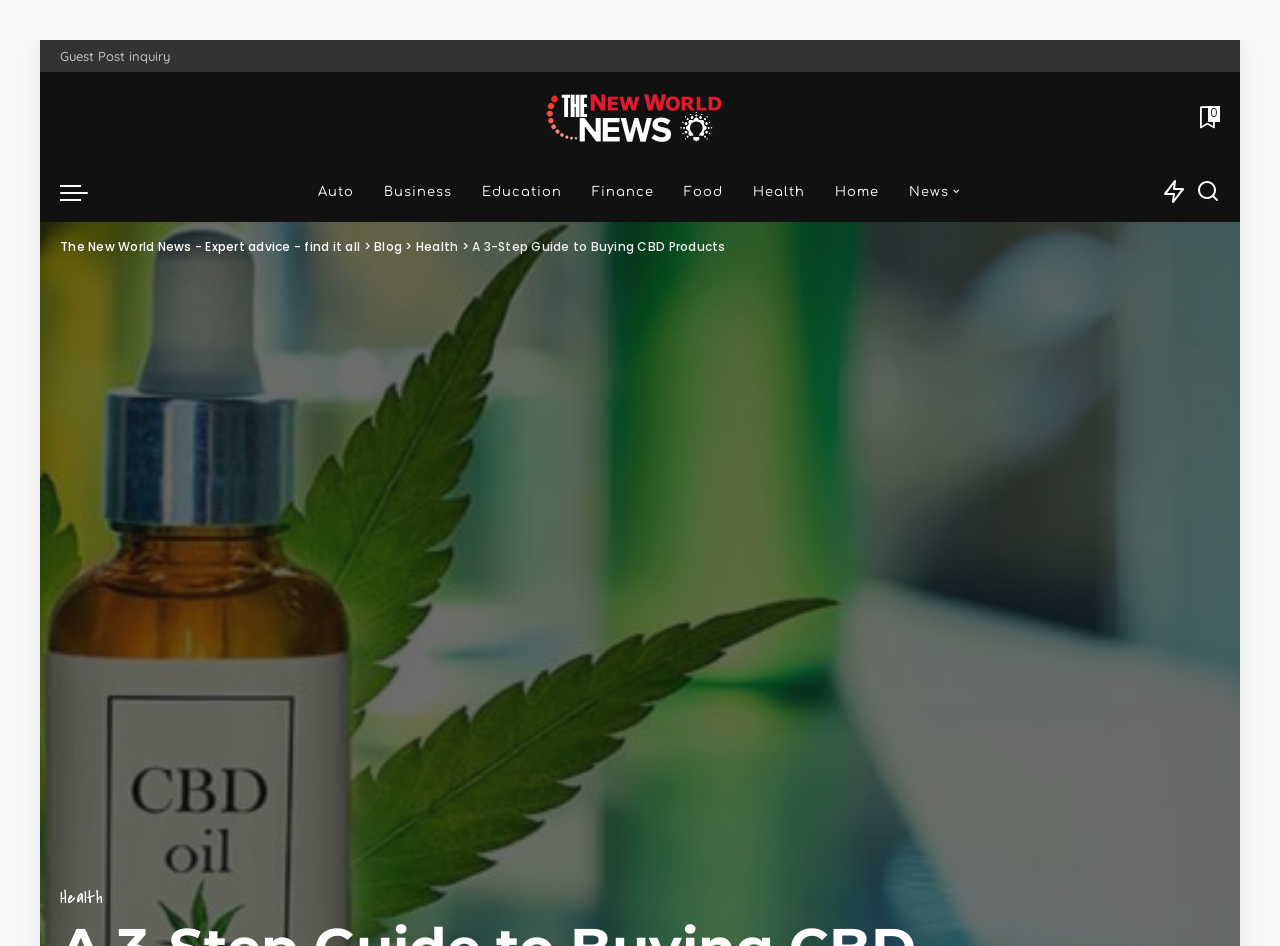What is the main heading displayed on the webpage? Please provide the text.

A 3-Step Guide to Buying CBD Products